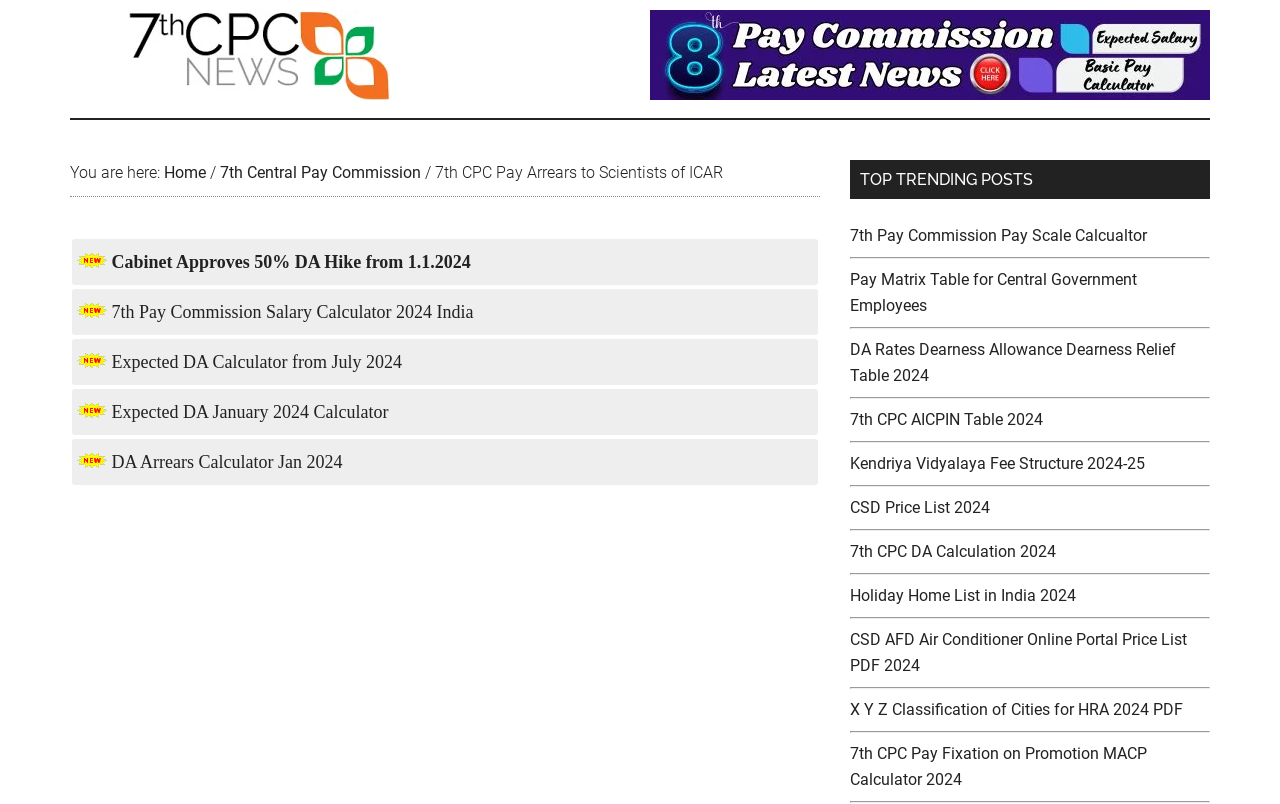Please find and generate the text of the main heading on the webpage.

7th CPC Pay Arrears to Scientists of ICAR